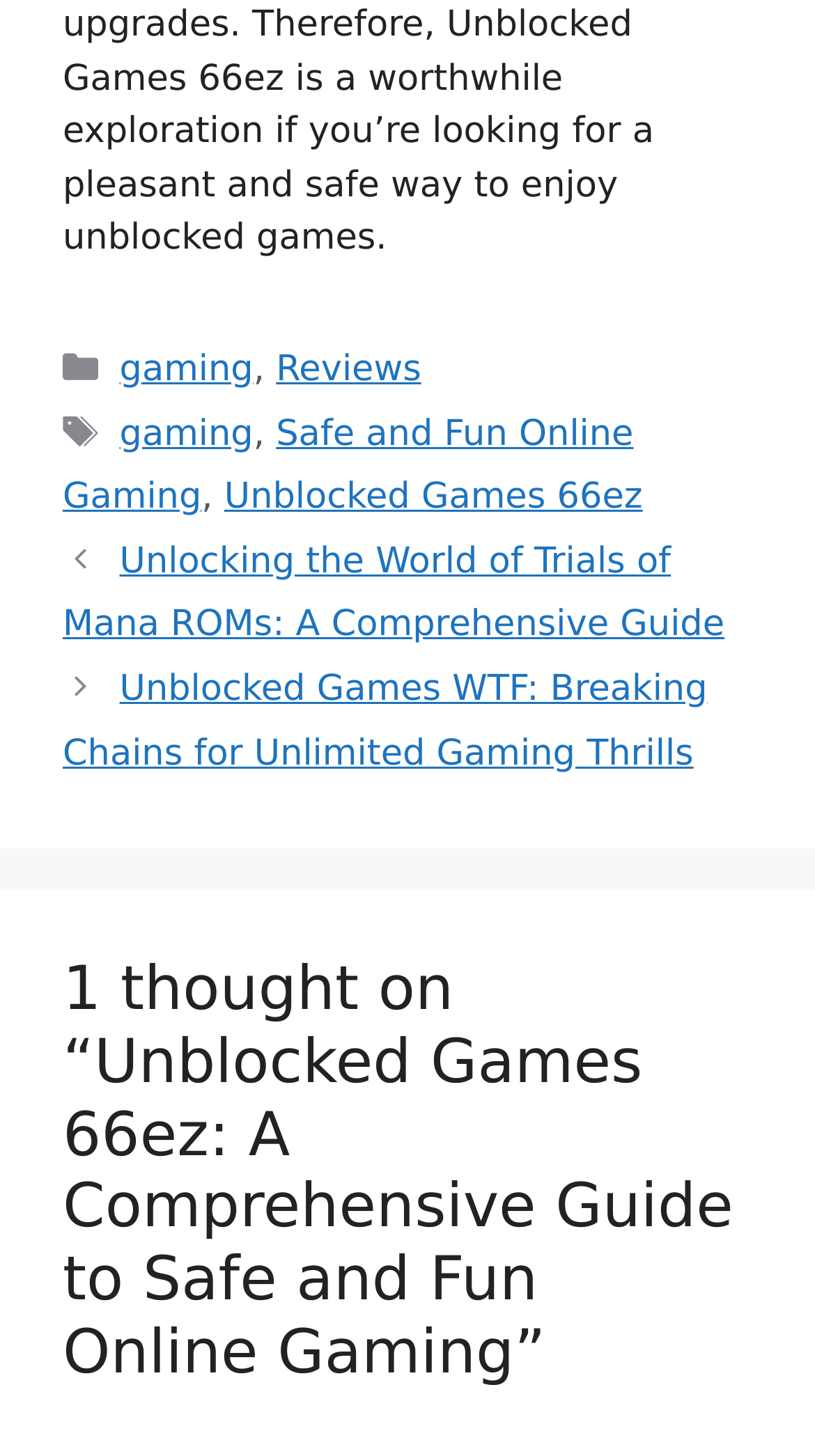Carefully examine the image and provide an in-depth answer to the question: What is the title of the first post?

I looked at the link elements within the navigation element with the text 'Posts', and the first link has the text 'Unlocking the World of Trials of Mana ROMs: A Comprehensive Guide'.